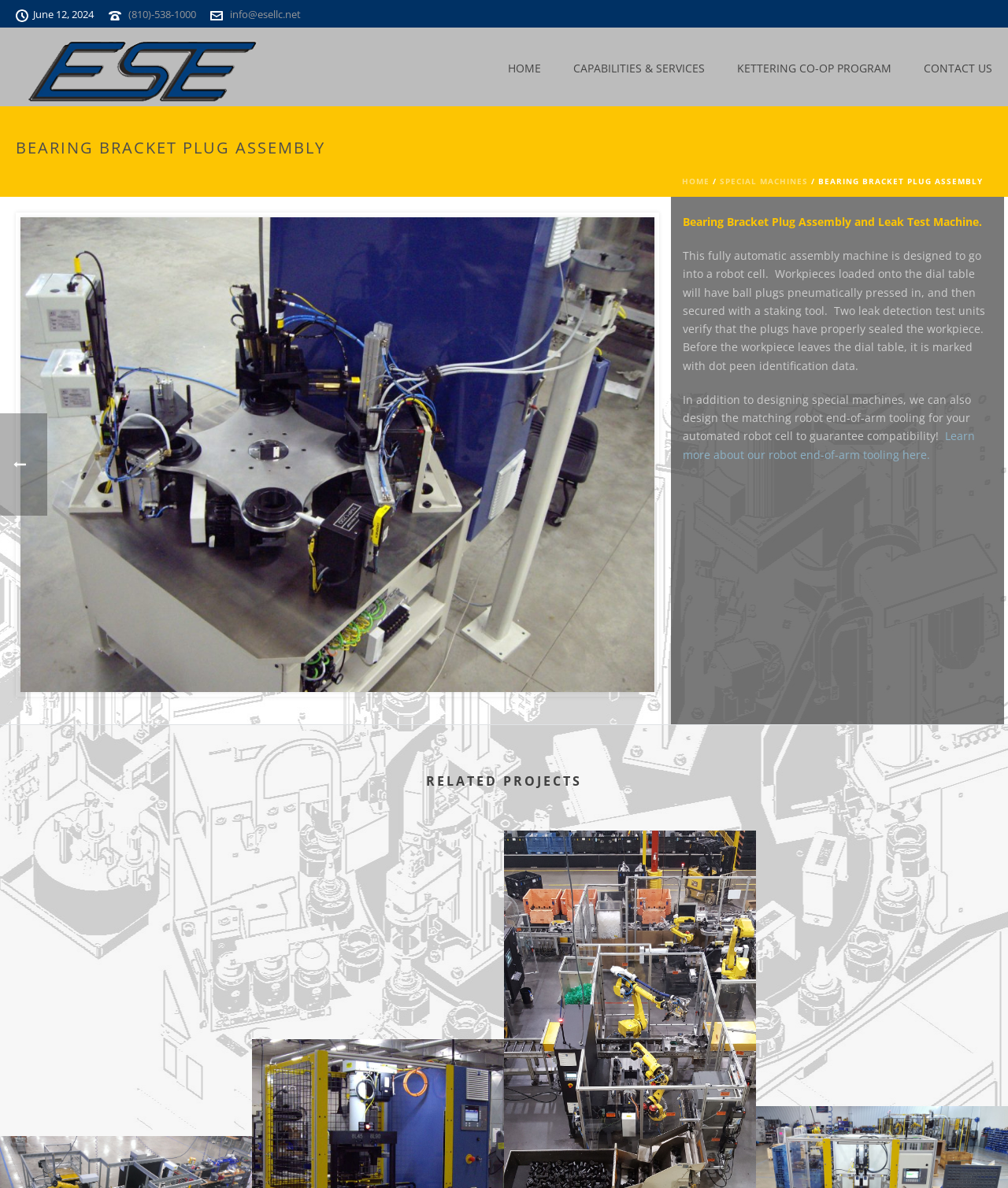What is the company's phone number?
Using the image, give a concise answer in the form of a single word or short phrase.

(810) 538-1000